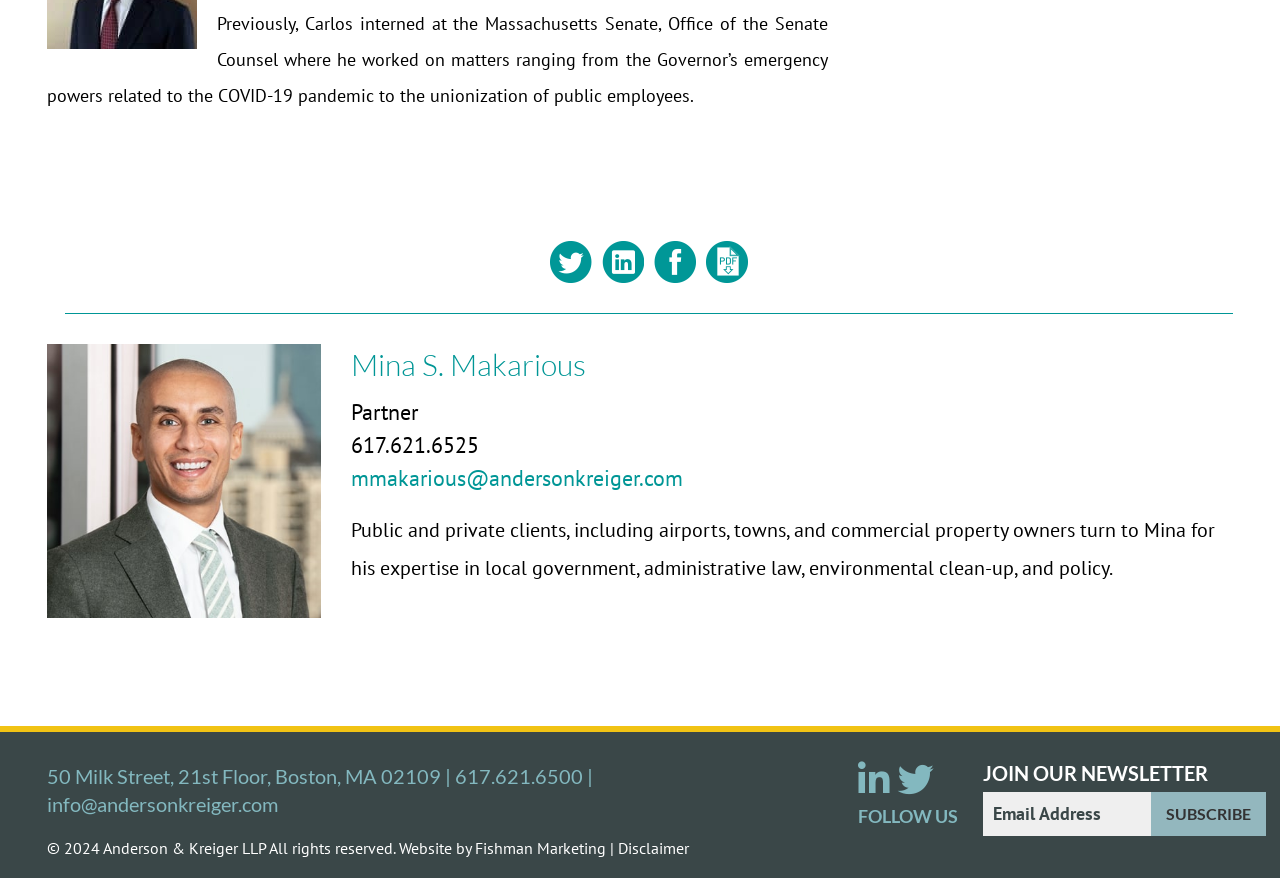Identify the bounding box coordinates for the element that needs to be clicked to fulfill this instruction: "Subscribe to the newsletter". Provide the coordinates in the format of four float numbers between 0 and 1: [left, top, right, bottom].

[0.9, 0.902, 0.989, 0.952]